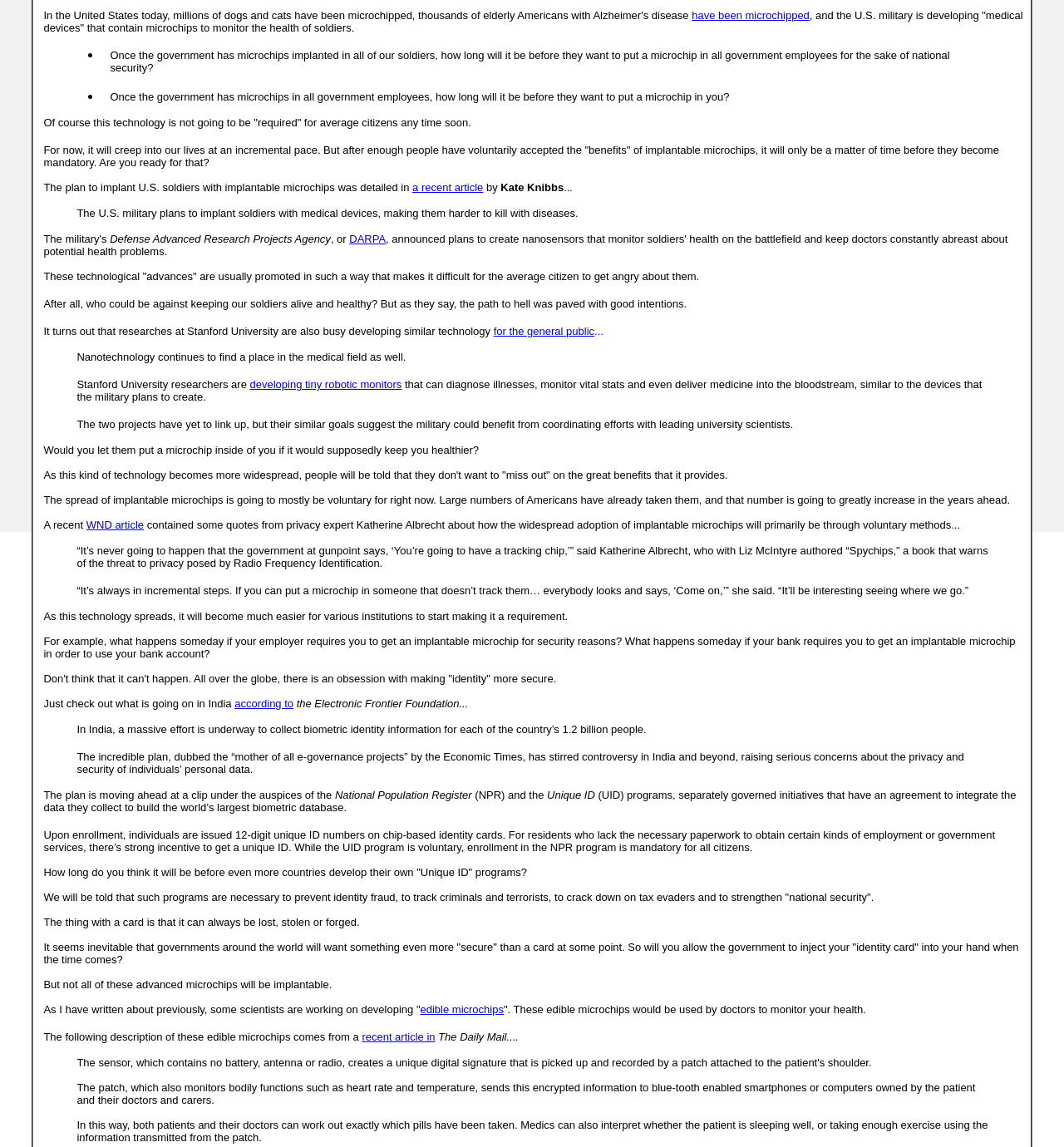Refer to the element description edible microchips and identify the corresponding bounding box in the screenshot. Format the coordinates as (top-left x, top-left y, bottom-right x, bottom-right y) with values in the range of 0 to 1.

[0.395, 0.875, 0.473, 0.886]